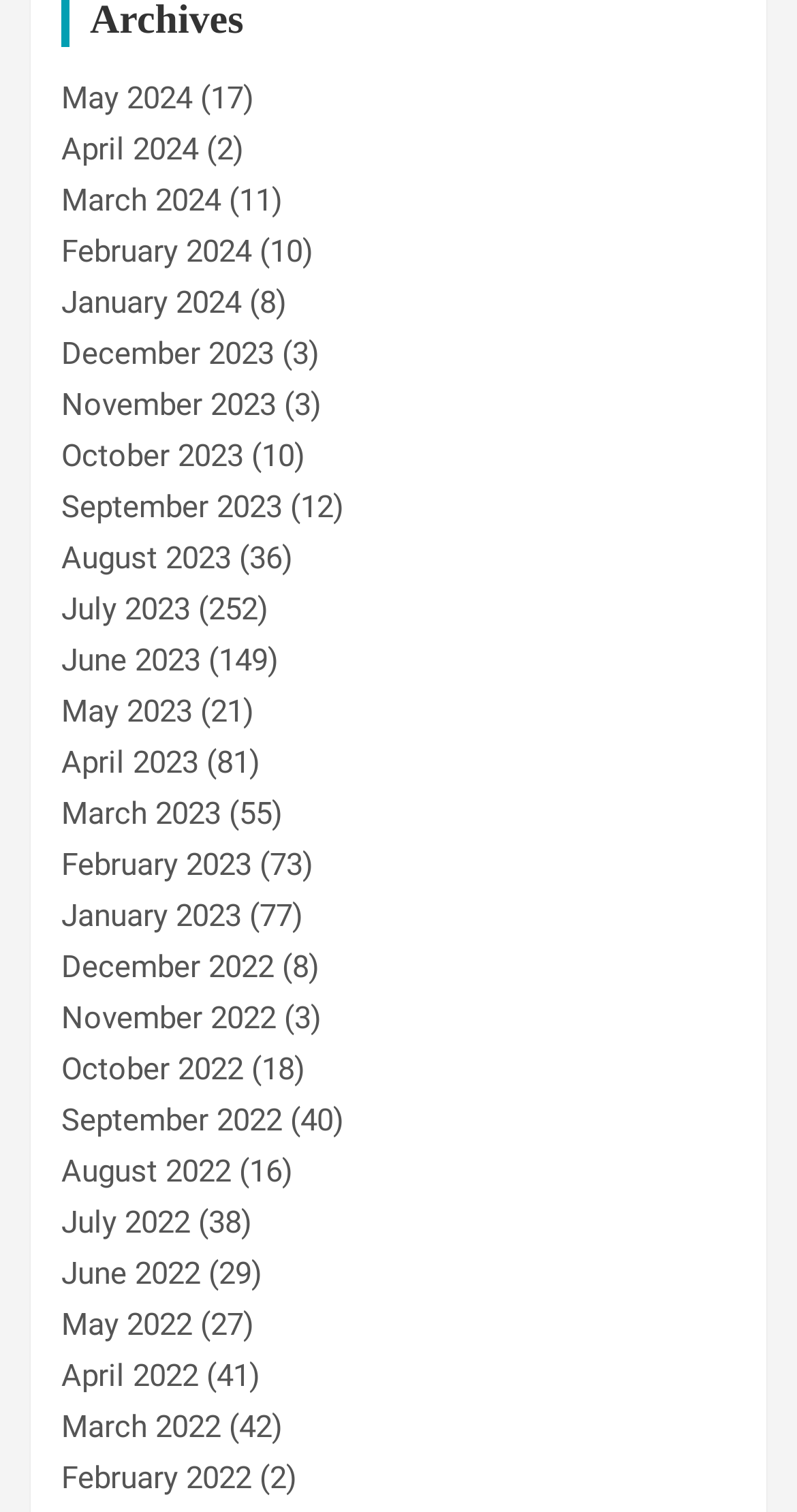Please specify the coordinates of the bounding box for the element that should be clicked to carry out this instruction: "View May 2024". The coordinates must be four float numbers between 0 and 1, formatted as [left, top, right, bottom].

[0.077, 0.052, 0.241, 0.077]